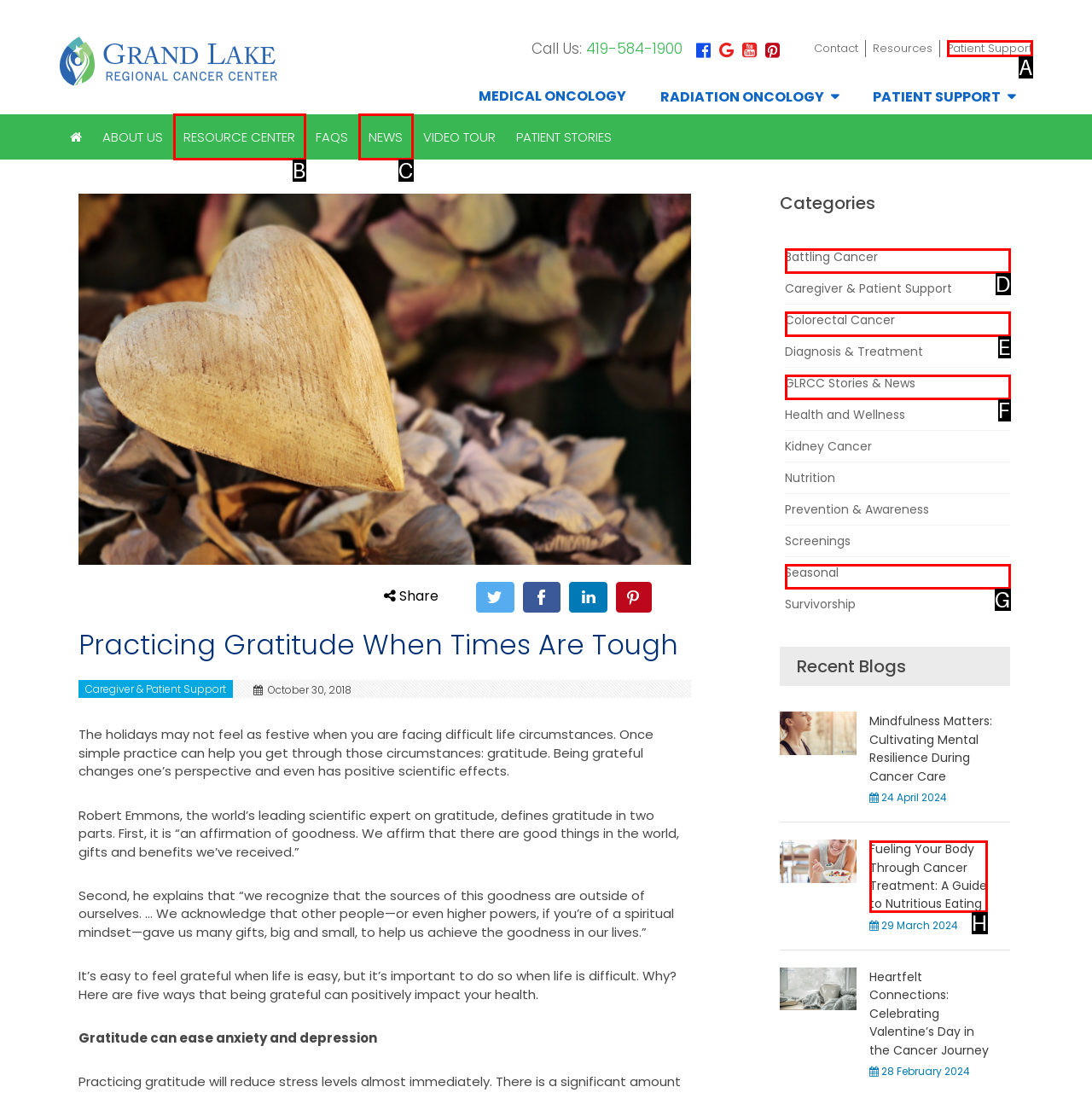Tell me the letter of the HTML element that best matches the description: News from the provided options.

C